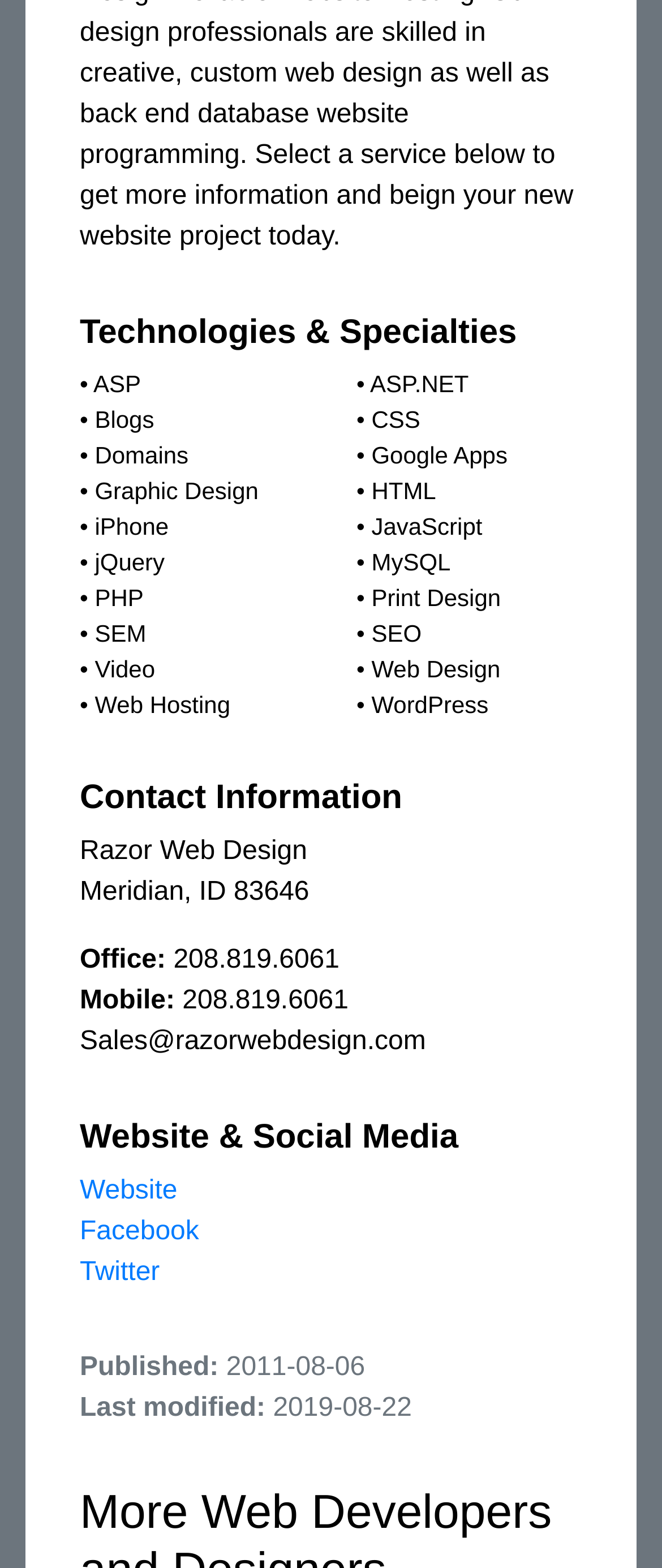Could you locate the bounding box coordinates for the section that should be clicked to accomplish this task: "Call the office number".

[0.262, 0.603, 0.513, 0.621]